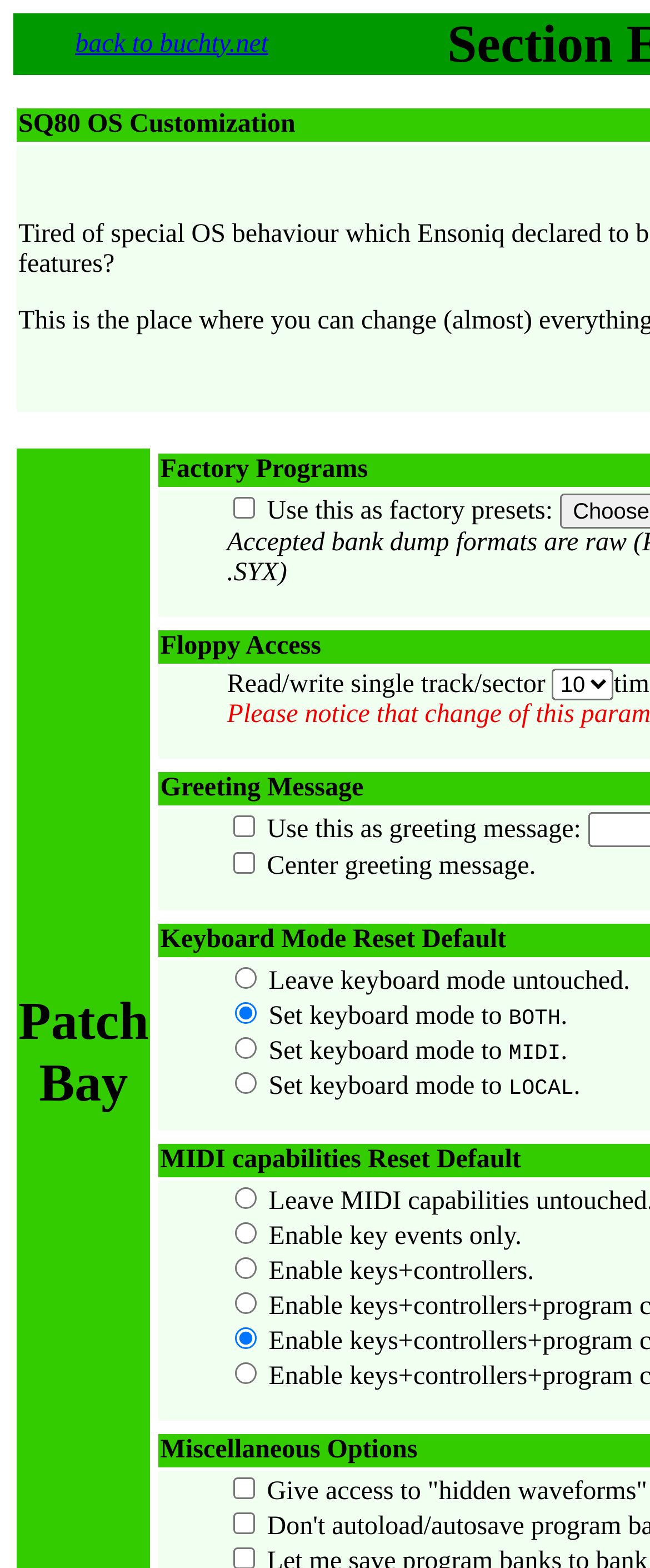Explain the webpage in detail.

The webpage is divided into two main sections. At the top left, there is a link "back to buchty.net" with a checkbox next to it. Below this link, there are several settings options. 

On the left side, there are multiple checkboxes and radio buttons with corresponding labels. The labels include "Use this as factory presets:", "Read/write single track/sector", "Use this as greeting message:", "Center greeting message.", and others. These options are arranged vertically, with the checkboxes and radio buttons aligned to the left and their labels to the right.

To the right of these options, there is a combobox. Below the combobox, there are more settings options, including radio buttons with labels such as "Leave keyboard mode untouched.", "Set keyboard mode to BOTH", "Set keyboard mode to MIDI", and "Set keyboard mode to LOCAL". These options are also arranged vertically, with the radio buttons aligned to the left and their labels to the right.

Further down, there are more settings options, including radio buttons with labels such as "Enable key events only.", "Enable keys+controllers.", and others. At the bottom, there are two more checkboxes with no labels.

Overall, the webpage appears to be a settings or configuration page, with various options for customizing the behavior of a system or application.